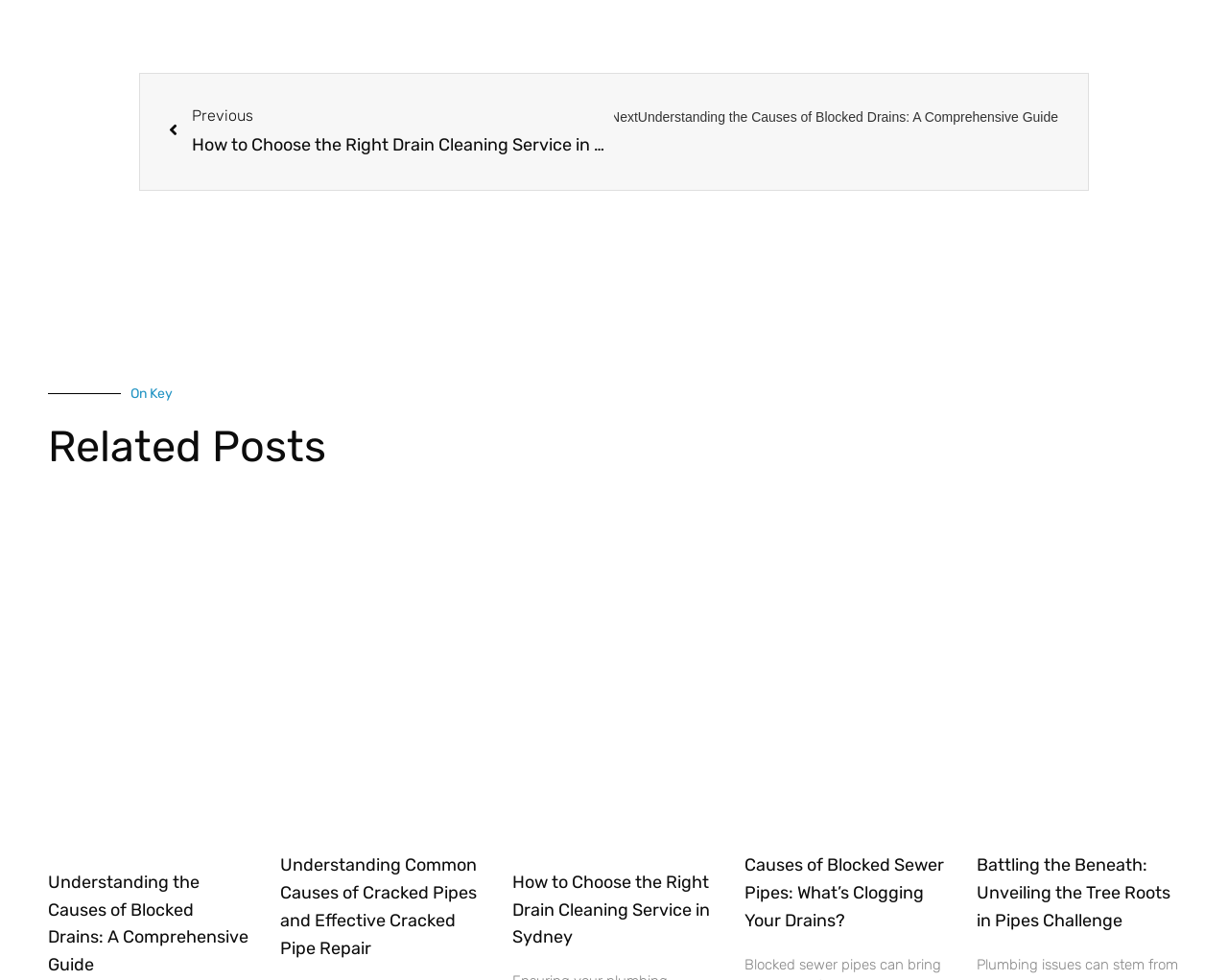Utilize the information from the image to answer the question in detail:
How many related posts are there?

I counted the number of links and images under the 'Related Posts' heading. There are six pairs of links and images, each representing a related post.